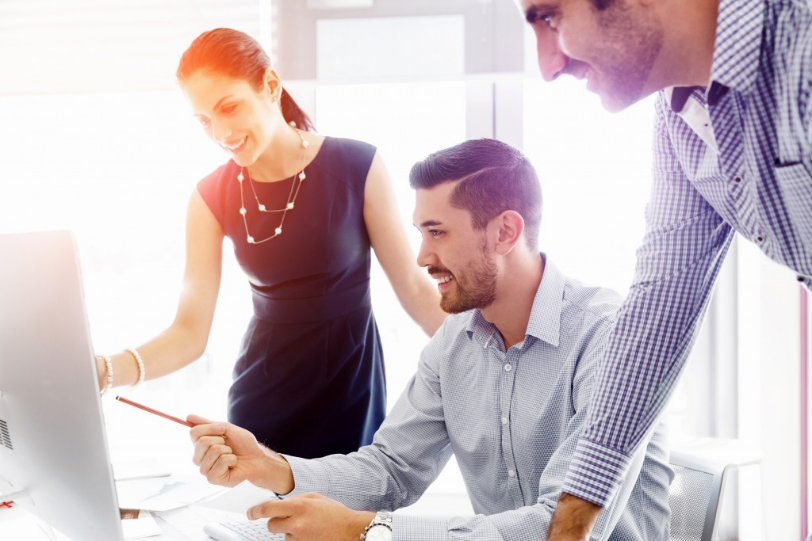Detail the scene depicted in the image with as much precision as possible.

In a bright, modern office setting, a business team engages in a collaborative huddle around a computer. The image captures three professionals, with the focus on a smiling man in a light blue shirt, seated at the desk. He holds a red pen and is looking at the screen while discussing ideas with his colleagues. To his right stands a woman in a sleeveless black dress, who appears to be actively interacting with the screen. A third man leans in from the side, contributing to the discussion with an insightful expression. This scene reflects a proactive environment aimed at enhancing operational efficiency and reducing returns, embodying the strategic approach necessary in today's logistics industry.